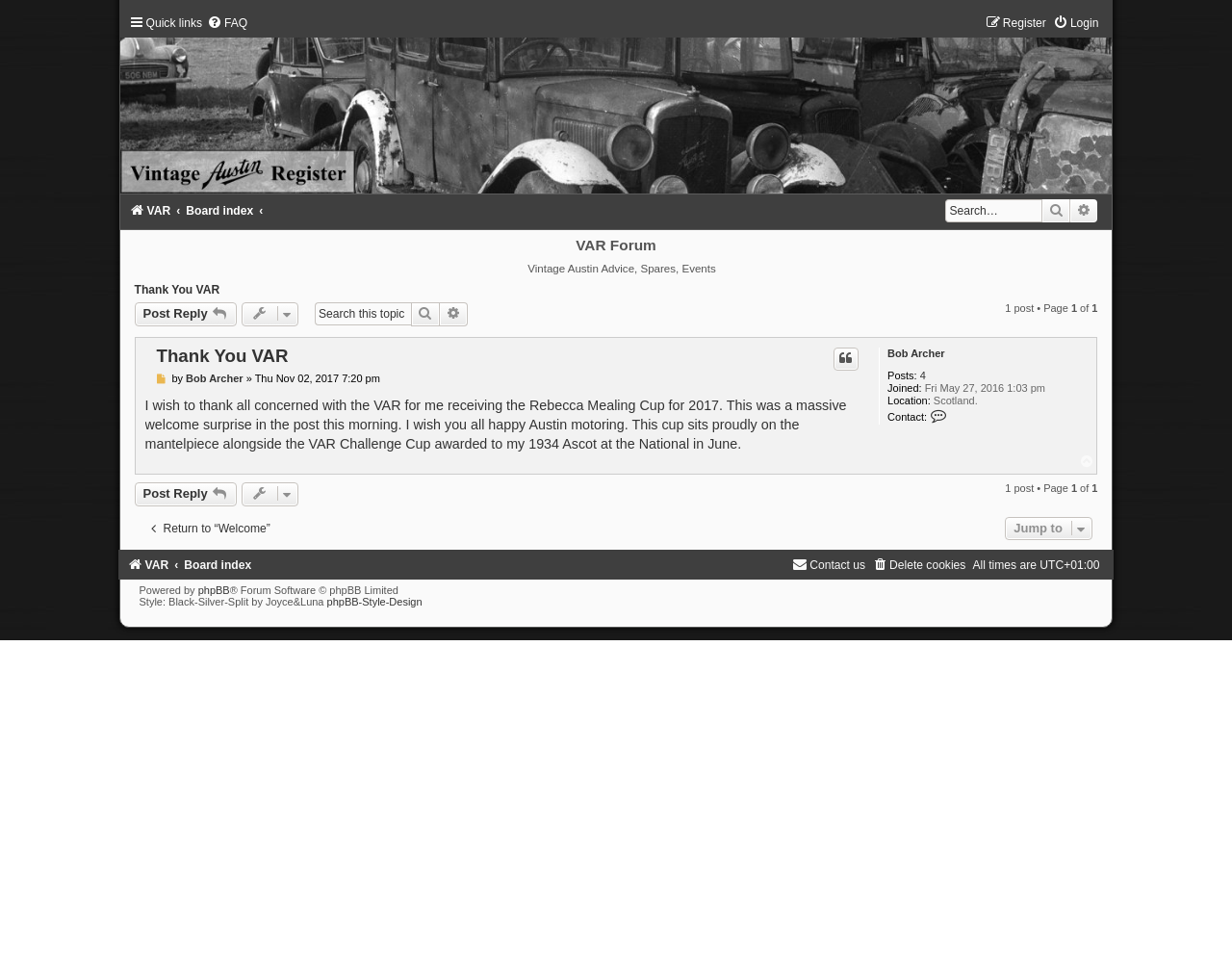Extract the bounding box coordinates for the HTML element that matches this description: "Thank You VAR". The coordinates should be four float numbers between 0 and 1, i.e., [left, top, right, bottom].

[0.127, 0.361, 0.234, 0.382]